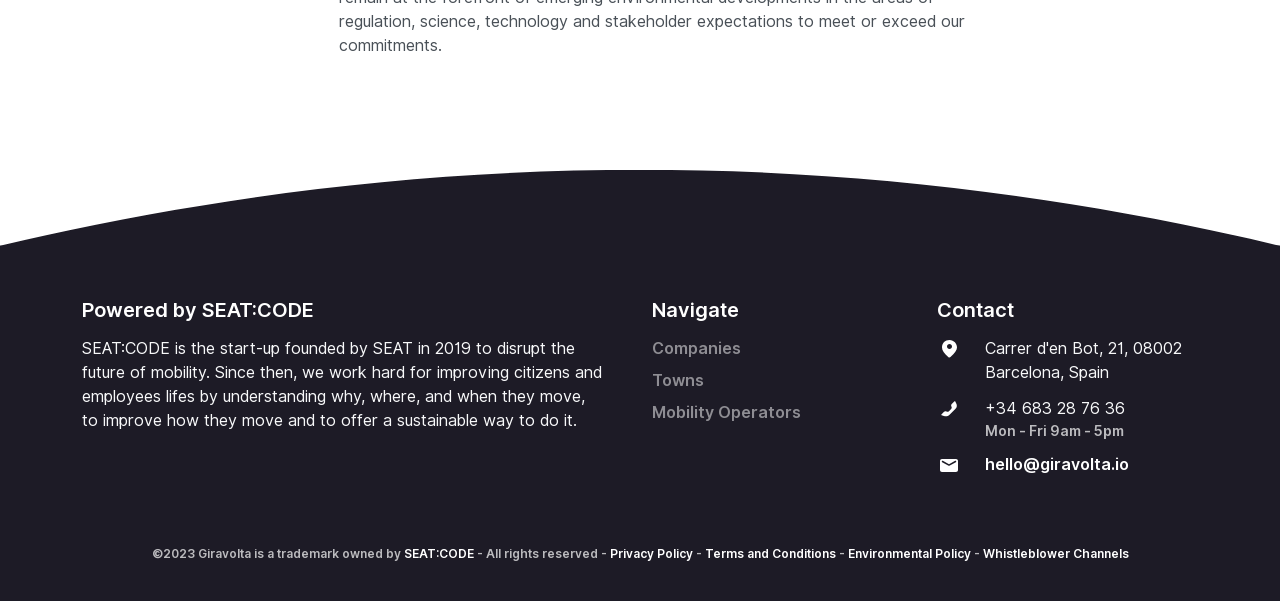Could you determine the bounding box coordinates of the clickable element to complete the instruction: "Click on Whistleblower Channels"? Provide the coordinates as four float numbers between 0 and 1, i.e., [left, top, right, bottom].

[0.768, 0.908, 0.882, 0.933]